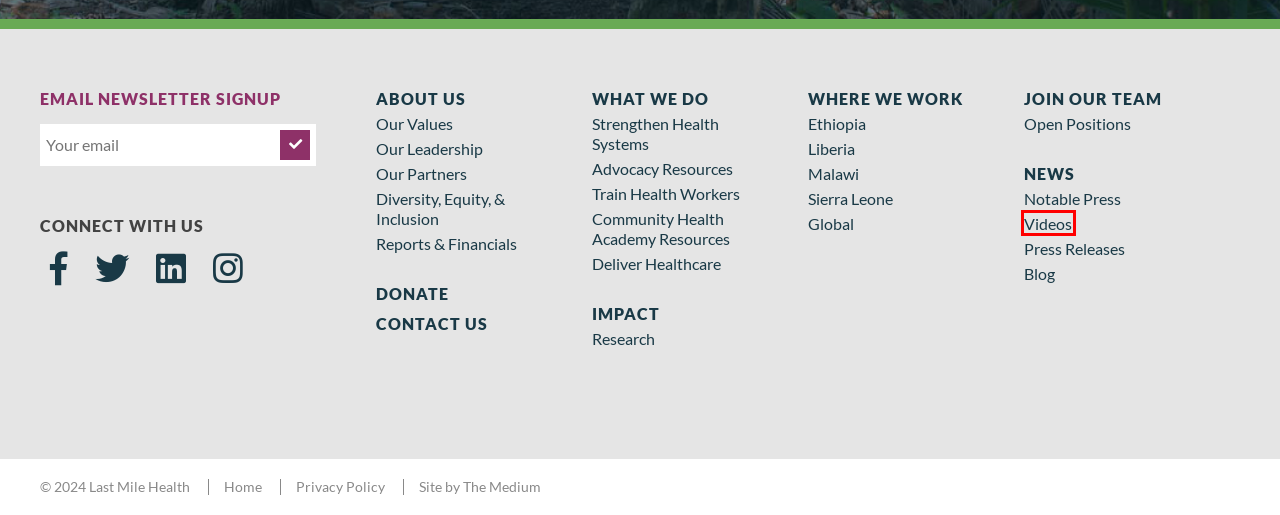Given a screenshot of a webpage with a red bounding box around an element, choose the most appropriate webpage description for the new page displayed after clicking the element within the bounding box. Here are the candidates:
A. Privacy Policy - Last Mile Health
B. Stories Archive - Last Mile Health
C. Reports & Financials - Last Mile Health
D. Press Releases Archive - Last Mile Health
E. Research - Last Mile Health
F. Advocacy Resources - Last Mile Health
G. Videos Archive - Last Mile Health
H. Community Health Academy Resources - Last Mile Health

G